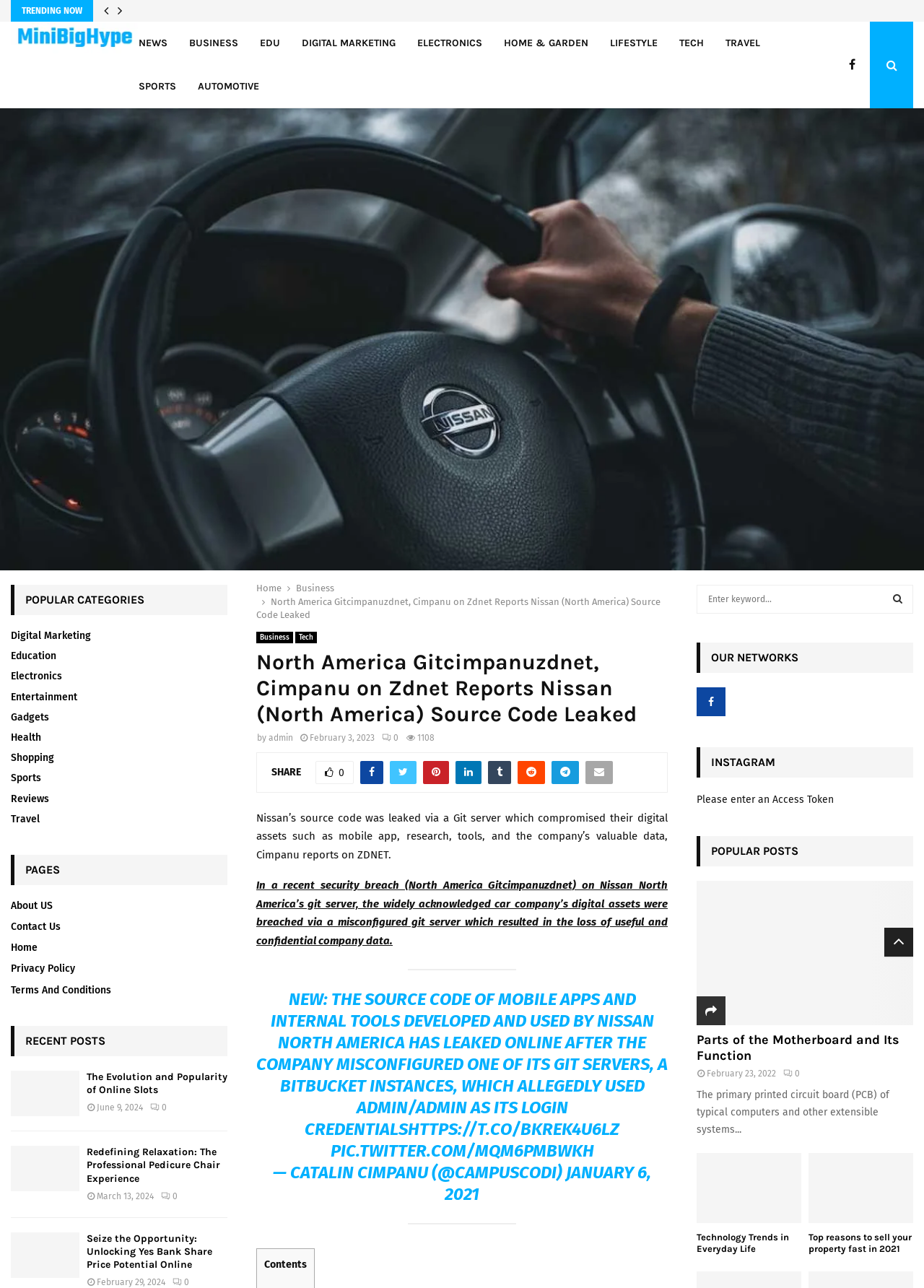Summarize the webpage comprehensively, mentioning all visible components.

This webpage appears to be a news article or blog post about Nissan's source code being leaked via a Git server, compromising their digital assets. At the top of the page, there is a heading "Mini Big Hype" with an image and a link to the same title. Below this, there are several links to different categories, including "NEWS", "BUSINESS", "EDU", and others.

The main content of the page is a news article with a heading "North America Gitcimpanuzdnet, Cimpanu on Zdnet Reports Nissan (North America) Source Code Leaked". The article is divided into several paragraphs, with a brief summary at the top and a more detailed description of the security breach below. There is also a blockquote with a quote from Cimpanu, a Twitter link, and a timestamp.

To the right of the main content, there is a sidebar with several sections, including "POPULAR CATEGORIES", "PAGES", and "RECENT POSTS". The "POPULAR CATEGORIES" section has links to various topics, such as "Digital Marketing", "Education", and "Electronics". The "PAGES" section has links to pages like "About US", "Contact Us", and "Home". The "RECENT POSTS" section has links to other news articles, including "The Evolution and Popularity of Online Slots" and "Redefining Relaxation: The Professional Pedicure Chair Experience".

At the very top of the page, there is a small heading "TRENDING NOW" with two icons next to it. There is also a link to "NEWS" and another link to "SPORTS" near the top of the page.